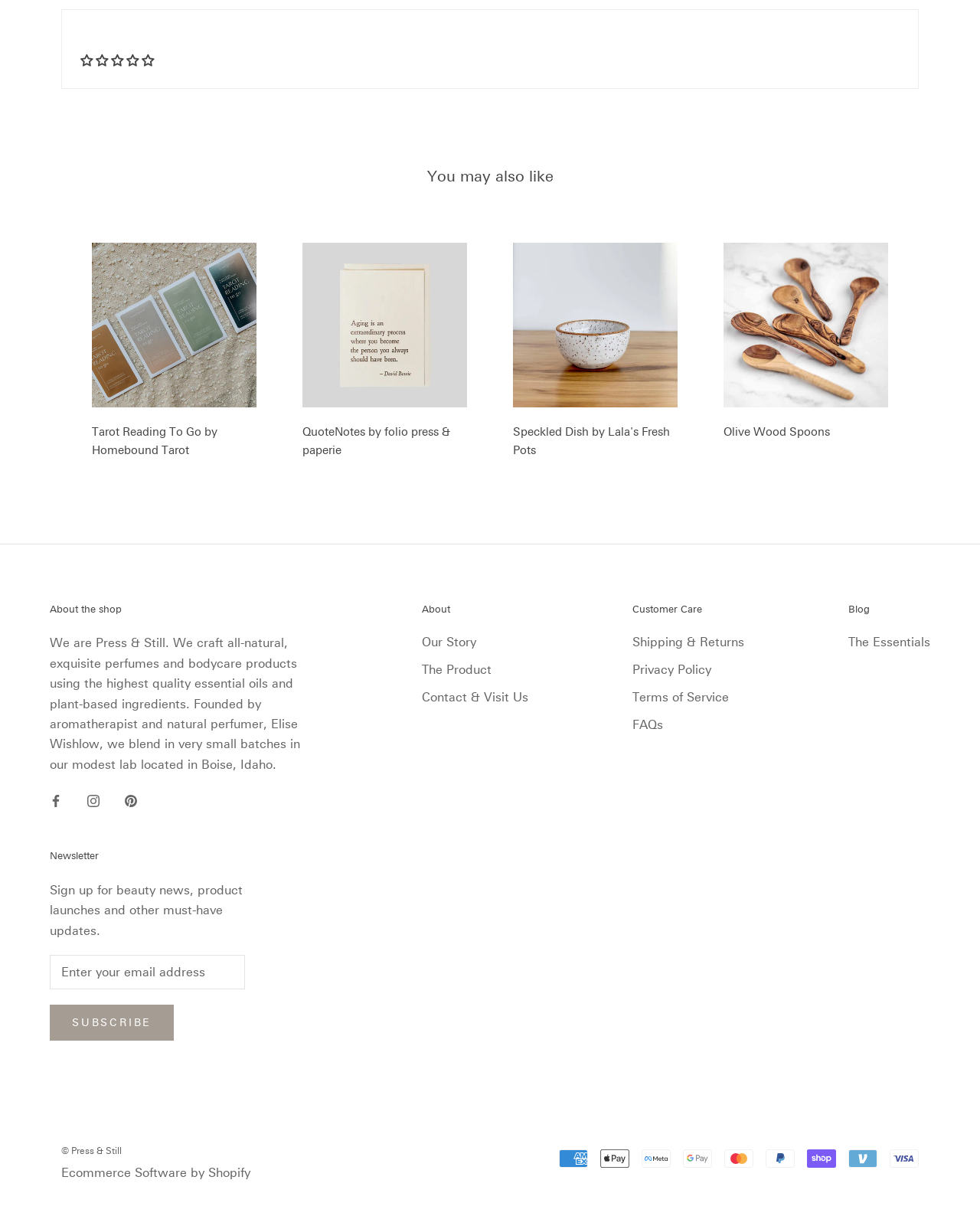Please specify the bounding box coordinates of the element that should be clicked to execute the given instruction: 'Learn about the shop'. Ensure the coordinates are four float numbers between 0 and 1, expressed as [left, top, right, bottom].

[0.051, 0.495, 0.324, 0.508]